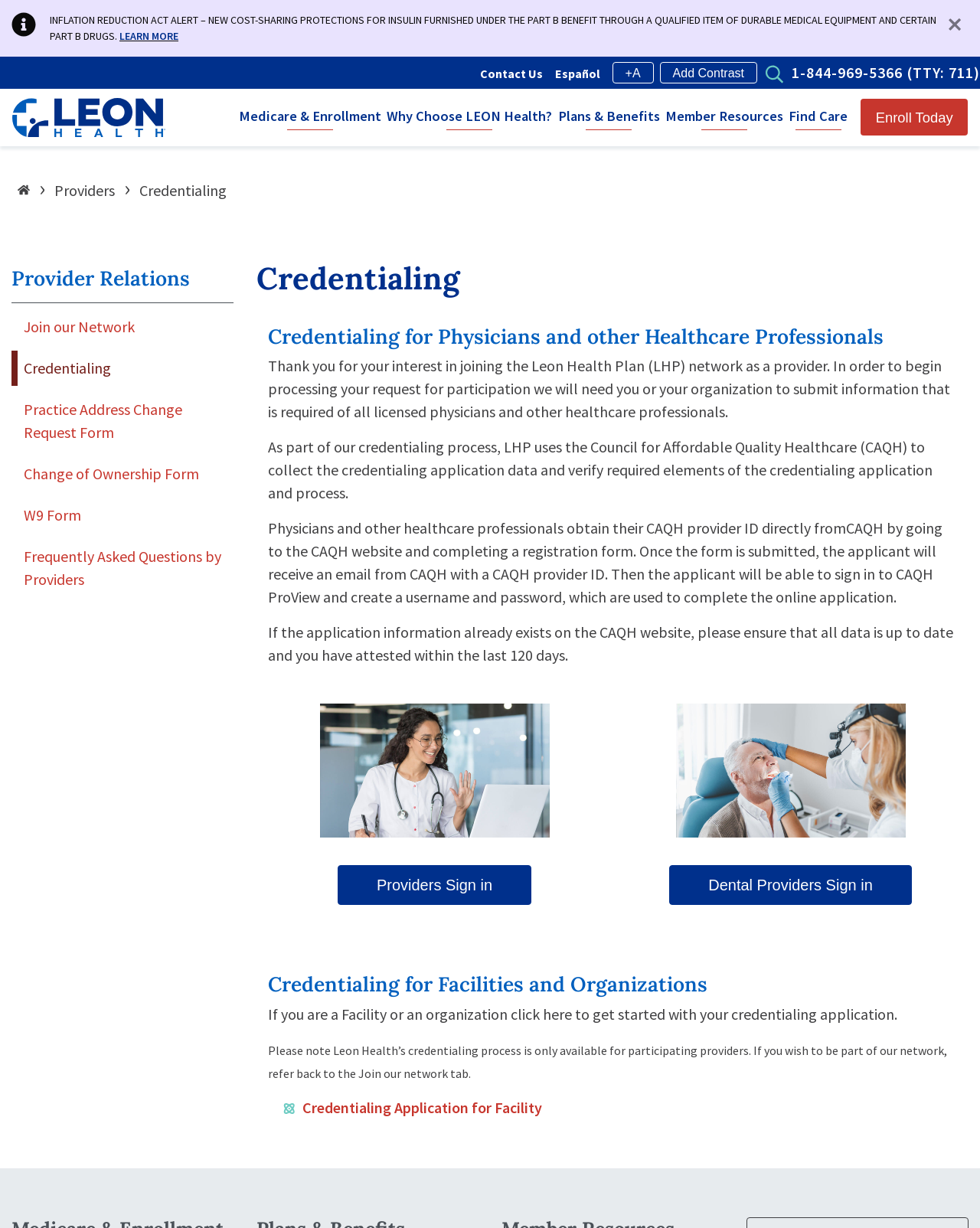Please identify the coordinates of the bounding box that should be clicked to fulfill this instruction: "Close the alert".

[0.968, 0.015, 0.988, 0.025]